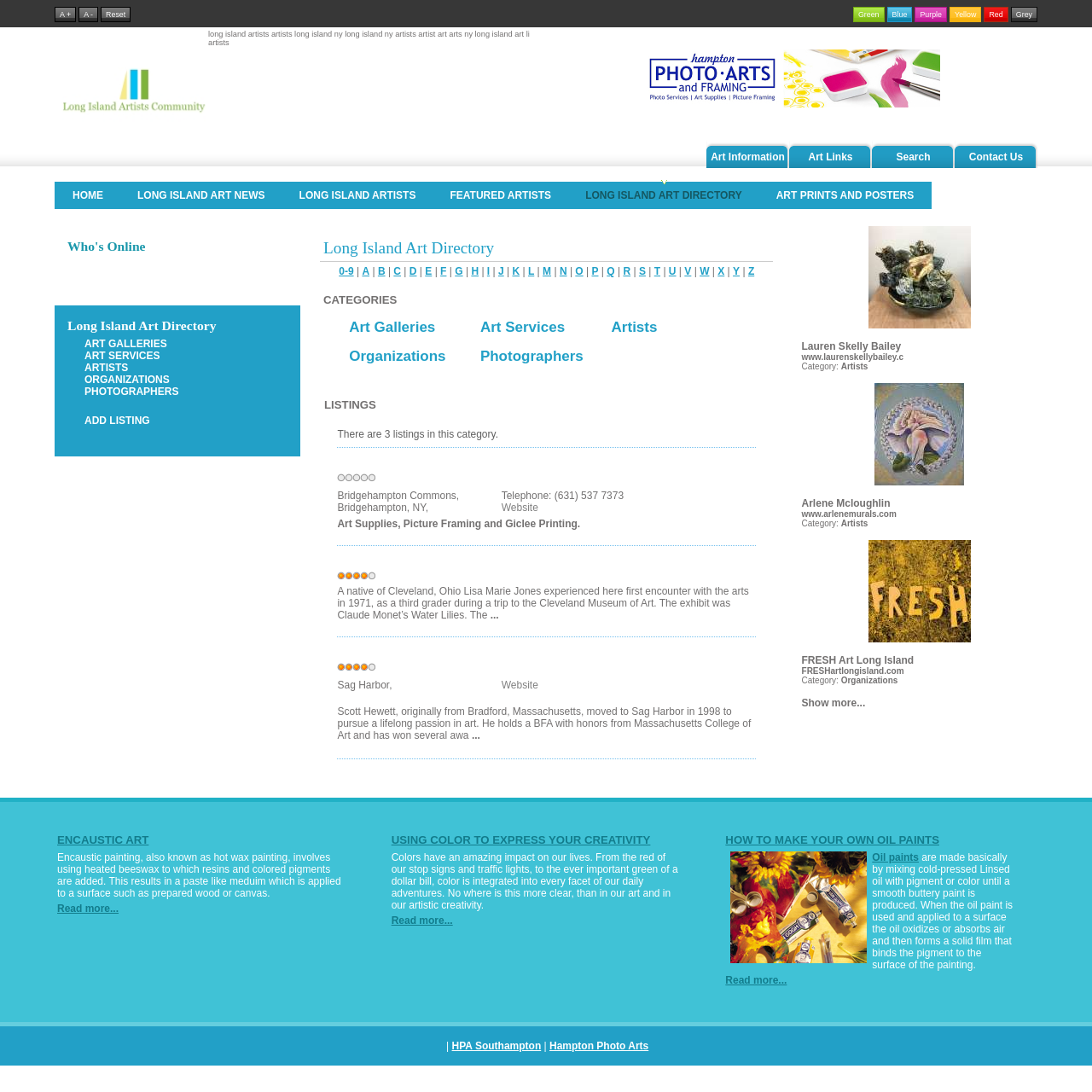Provide a brief response to the question below using one word or phrase:
How many links are there in the top navigation bar?

7